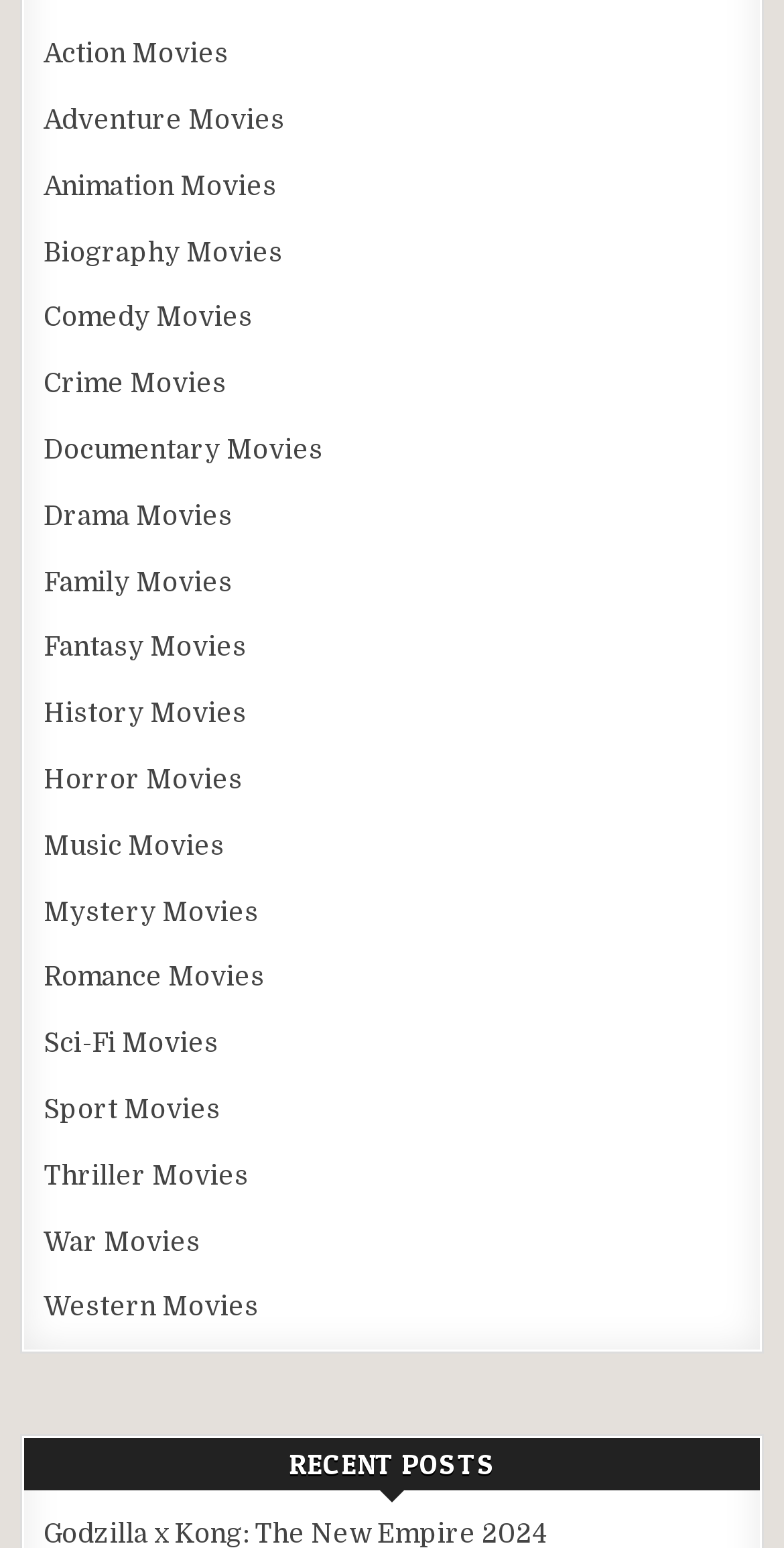What is the title of the latest post?
Based on the visual details in the image, please answer the question thoroughly.

I looked for the heading 'RECENT POSTS' and found the first link underneath it, which is 'Godzilla x Kong: The New Empire 2024'. This is likely the latest post since it is listed first under the recent posts section.